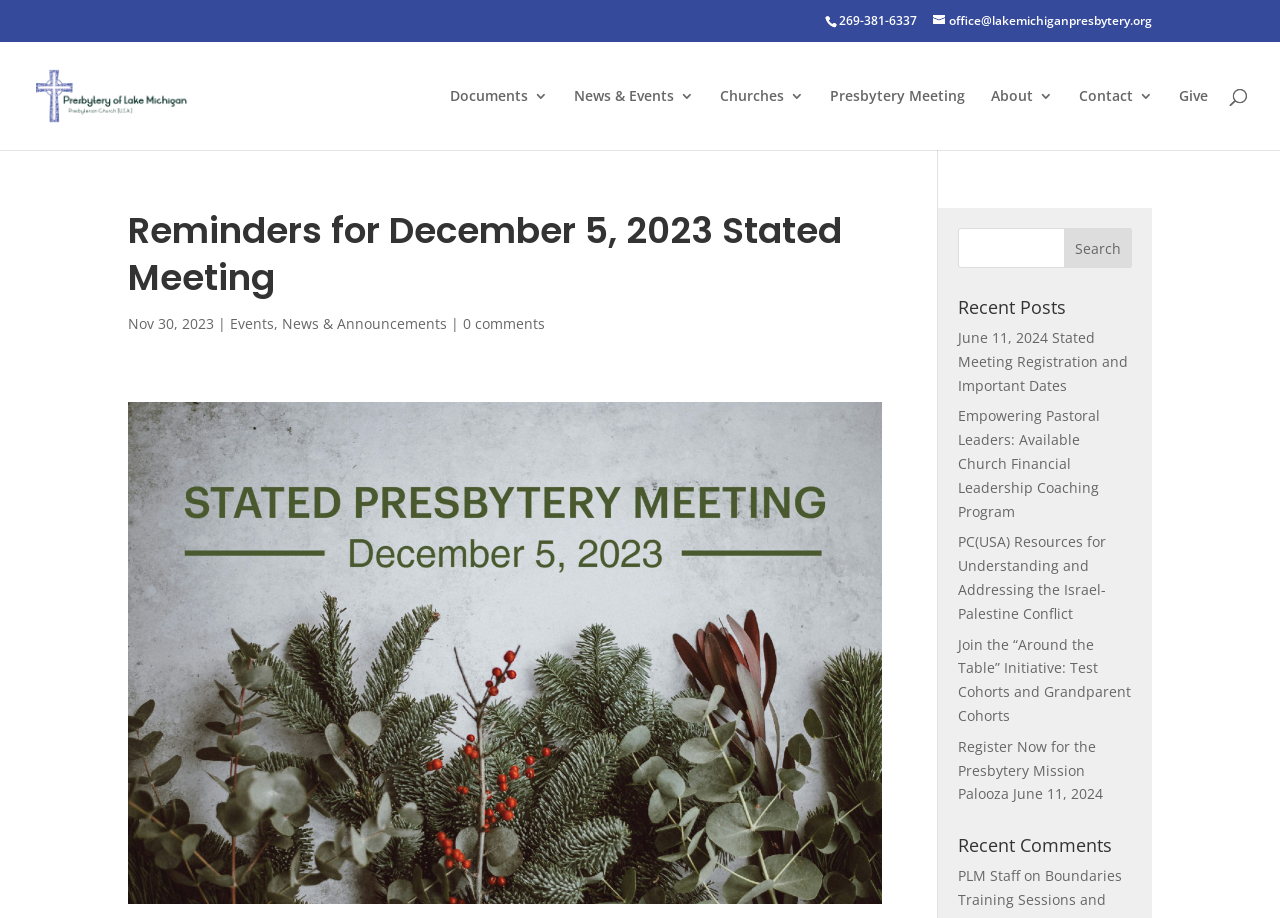Bounding box coordinates must be specified in the format (top-left x, top-left y, bottom-right x, bottom-right y). All values should be floating point numbers between 0 and 1. What are the bounding box coordinates of the UI element described as: 0 comments

[0.362, 0.342, 0.426, 0.362]